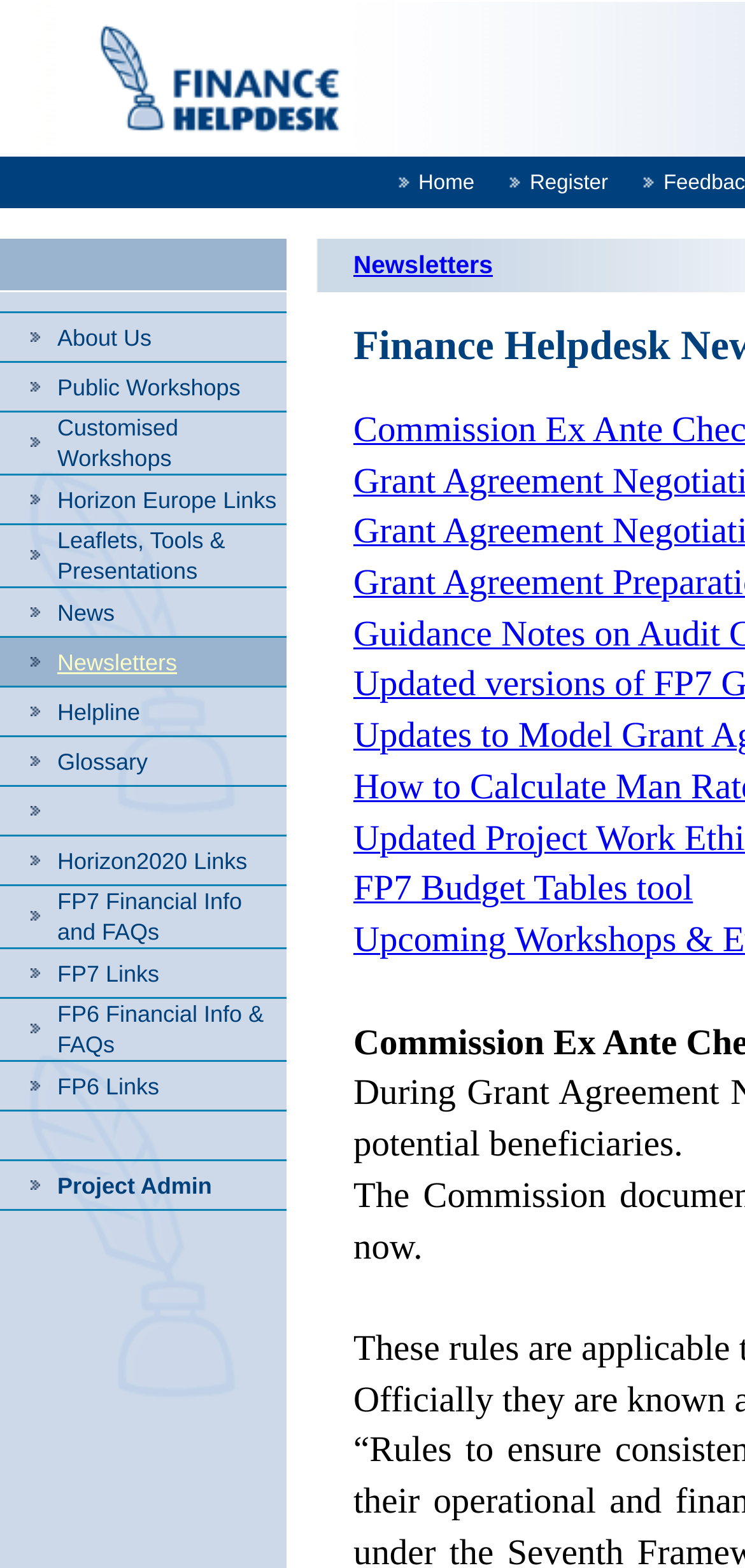Explain the webpage's design and content in an elaborate manner.

The webpage appears to be the homepage of a finance-related organization, with a focus on providing resources and information to its users. At the top of the page, there is a logo and a navigation menu with links to "Home", "Register", and other sections.

Below the navigation menu, there is a large image that spans the width of the page. Underneath the image, there is a table with multiple rows, each containing an icon and a link to a specific resource or section, such as "About Us", "Public Workshops", "Customised Workshops", and "Horizon Europe Links". The table takes up most of the page's content area.

Each row in the table has a similar structure, with an icon on the left and a link on the right. The icons are small and appear to be decorative, while the links have descriptive text that indicates what each resource or section is about.

There are a total of 9 rows in the table, each with a unique icon and link. The links are spaced evenly apart, with a small gap between each row. The table is centered on the page, with a small margin on either side.

Overall, the webpage has a clean and organized layout, with a clear focus on providing easy access to its resources and information.